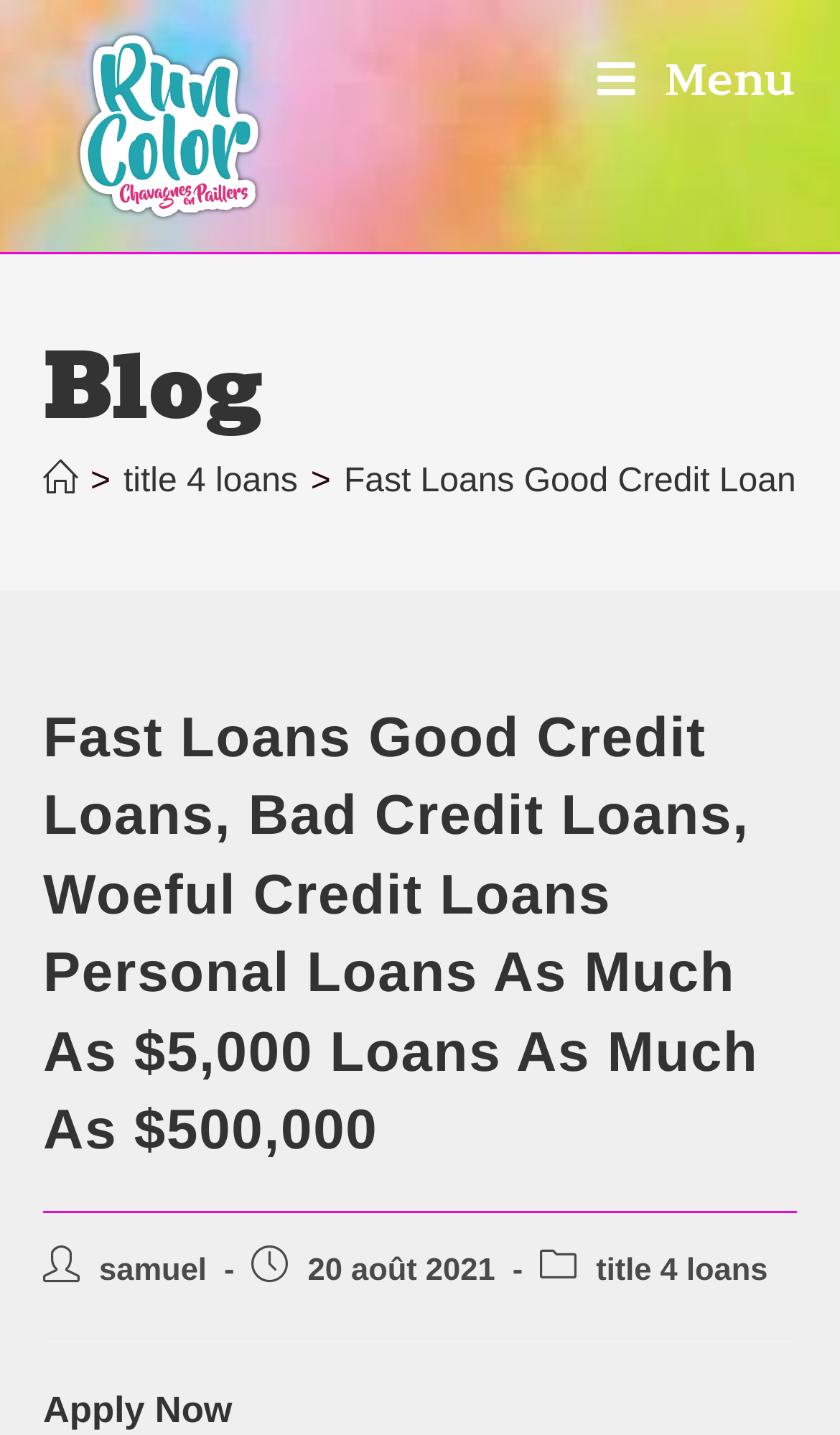Please provide a brief answer to the following inquiry using a single word or phrase:
What is the date of the post publication?

20 août 2021